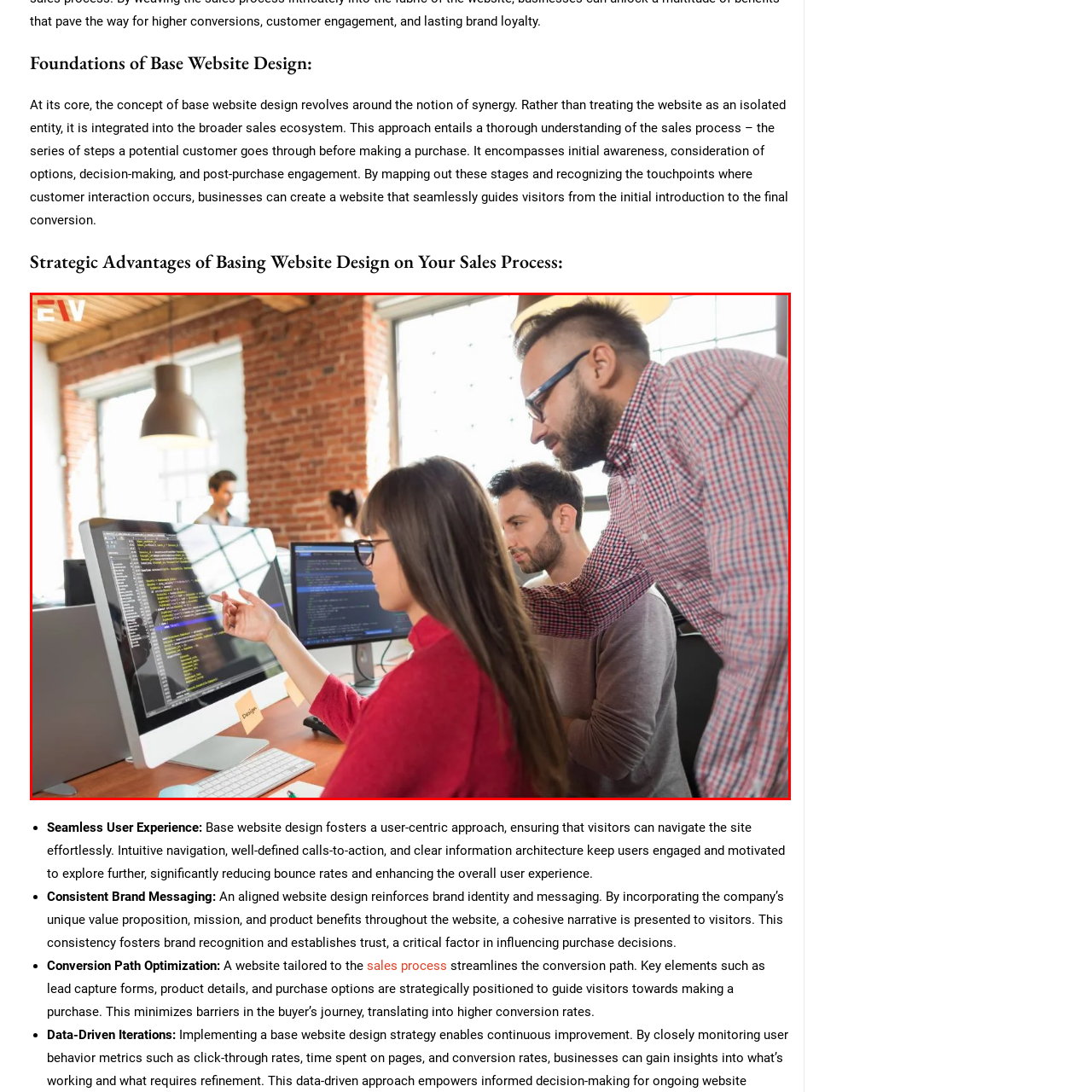Check the area bordered by the red box and provide a single word or phrase as the answer to the question: How many individuals are in the image?

three